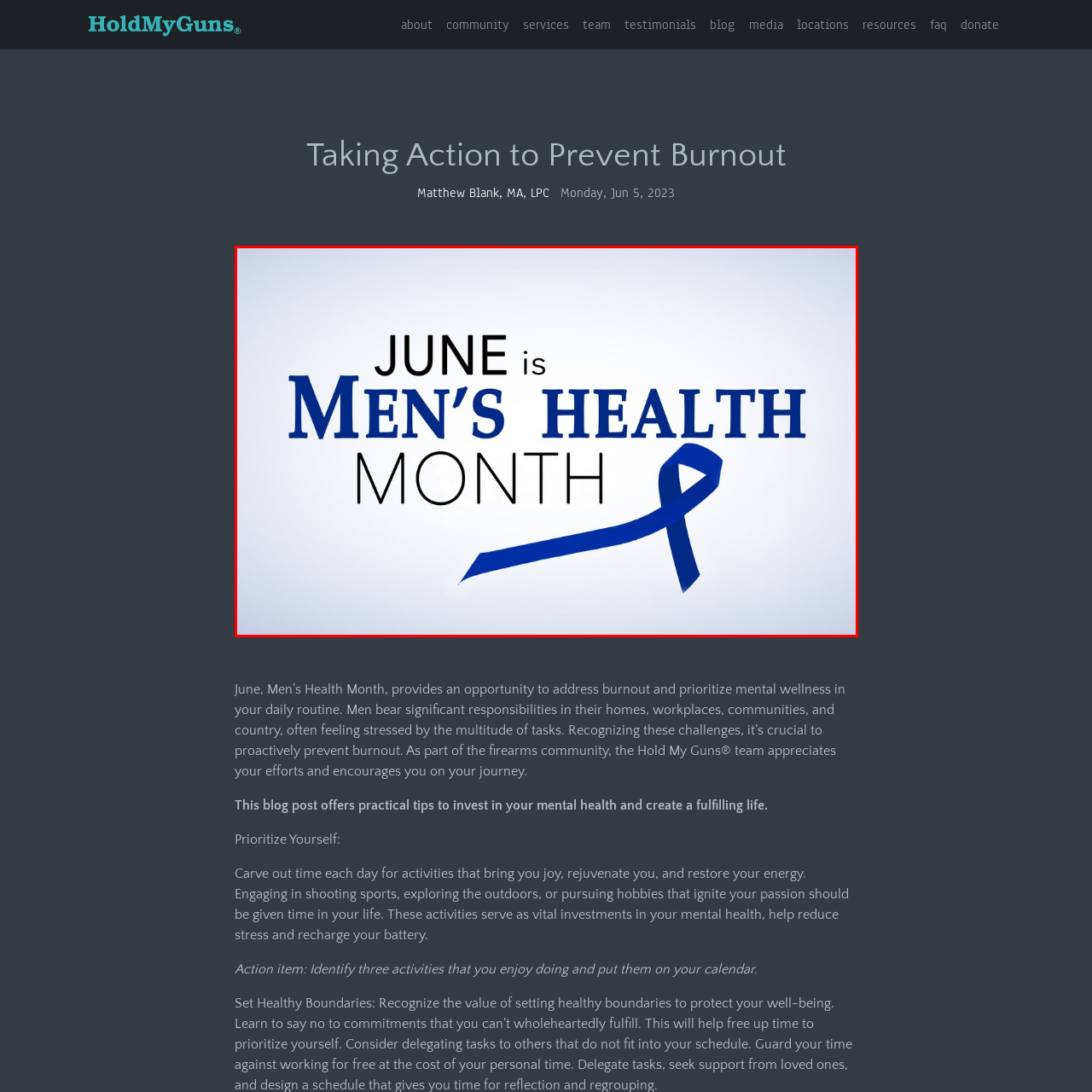Describe in detail the image that is highlighted by the red bounding box.

The image emphasizes the significance of June as Men's Health Month, featuring bold text that reads "JUNE is MEN'S HEALTH MONTH," prominently highlighted in the color blue. Accompanying the text is a blue ribbon, symbolizing awareness for men's health issues. This visual serves as a reminder of the importance of addressing health challenges specifically faced by men, encouraging them to prioritize their mental and physical well-being. The design combines clarity and impact, effectively conveying a message that resonates with initiatives aimed at promoting health awareness during this dedicated month.